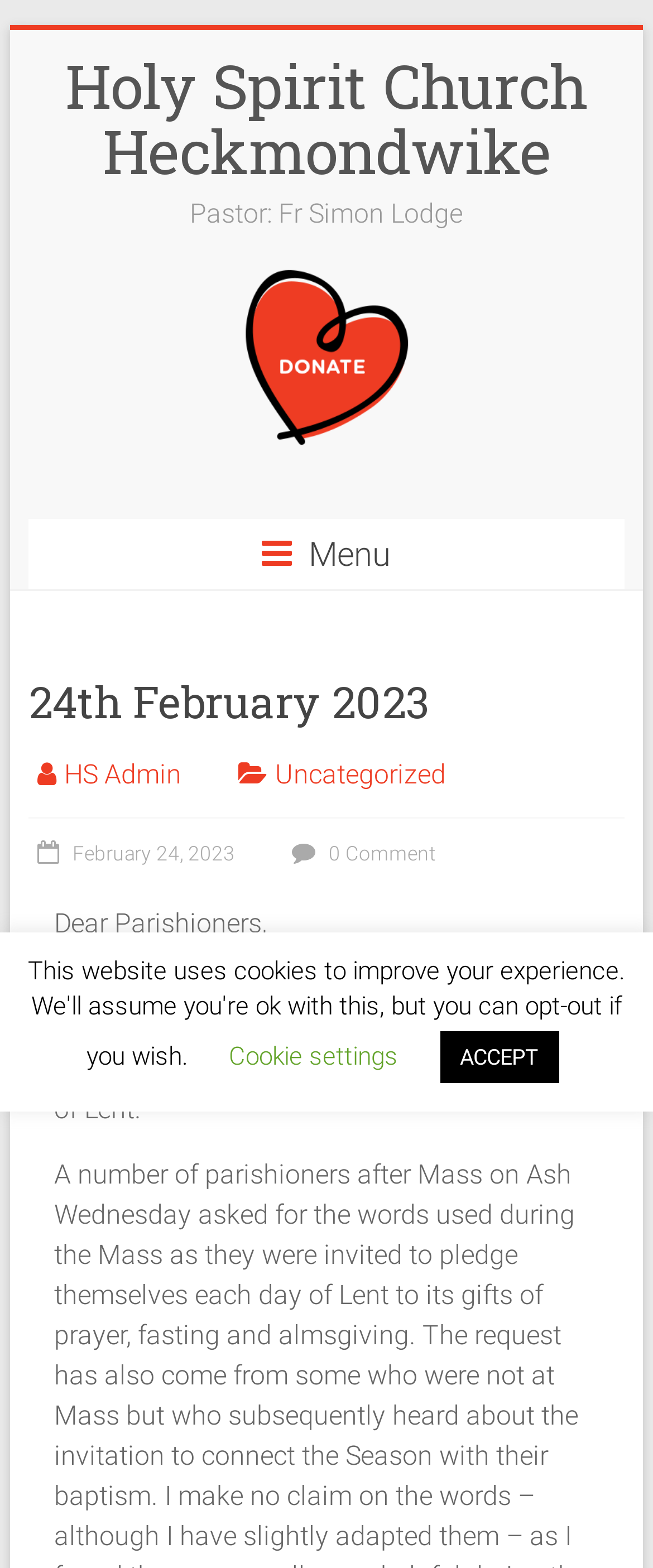What is the category of the current article?
Could you give a comprehensive explanation in response to this question?

I found the answer by looking at the link element with the text 'Uncategorized' which is located inside the HeaderAsNonLandmark element.